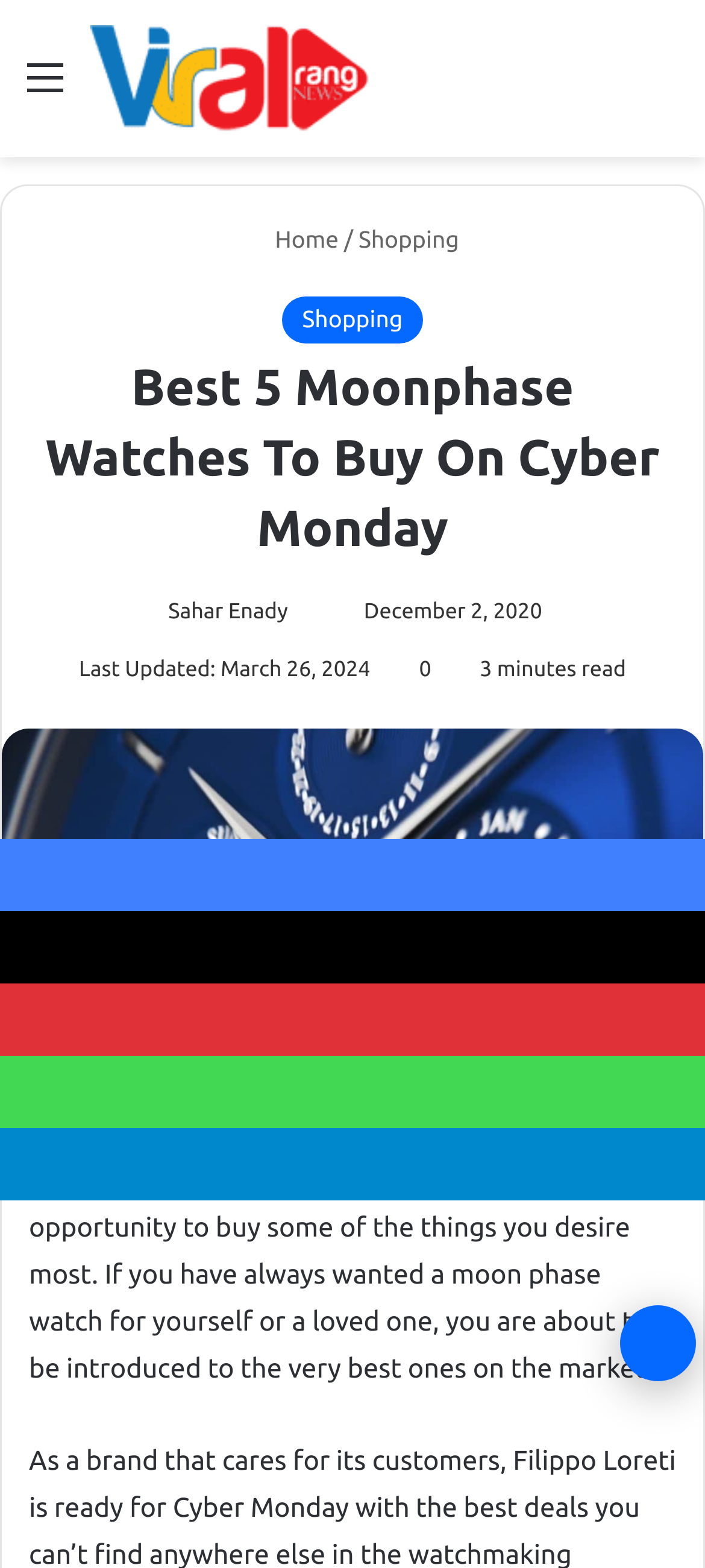Pinpoint the bounding box coordinates of the clickable area needed to execute the instruction: "Search for something". The coordinates should be specified as four float numbers between 0 and 1, i.e., [left, top, right, bottom].

[0.91, 0.033, 0.962, 0.085]